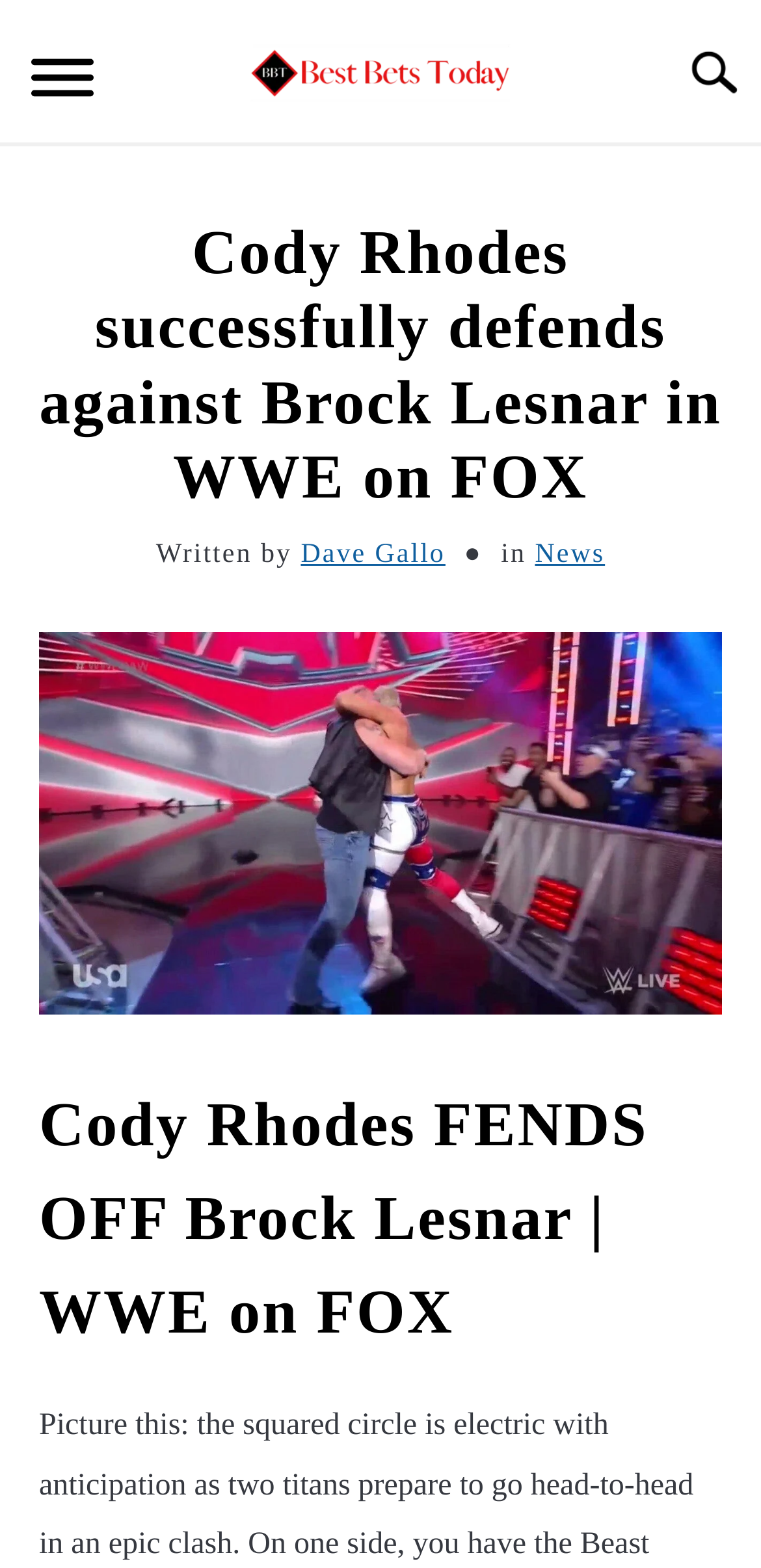Who wrote the article?
Analyze the screenshot and provide a detailed answer to the question.

I found the author's name by looking at the text 'Written by' followed by a link with the text 'Dave Gallo', indicating that Dave Gallo is the author of the article.